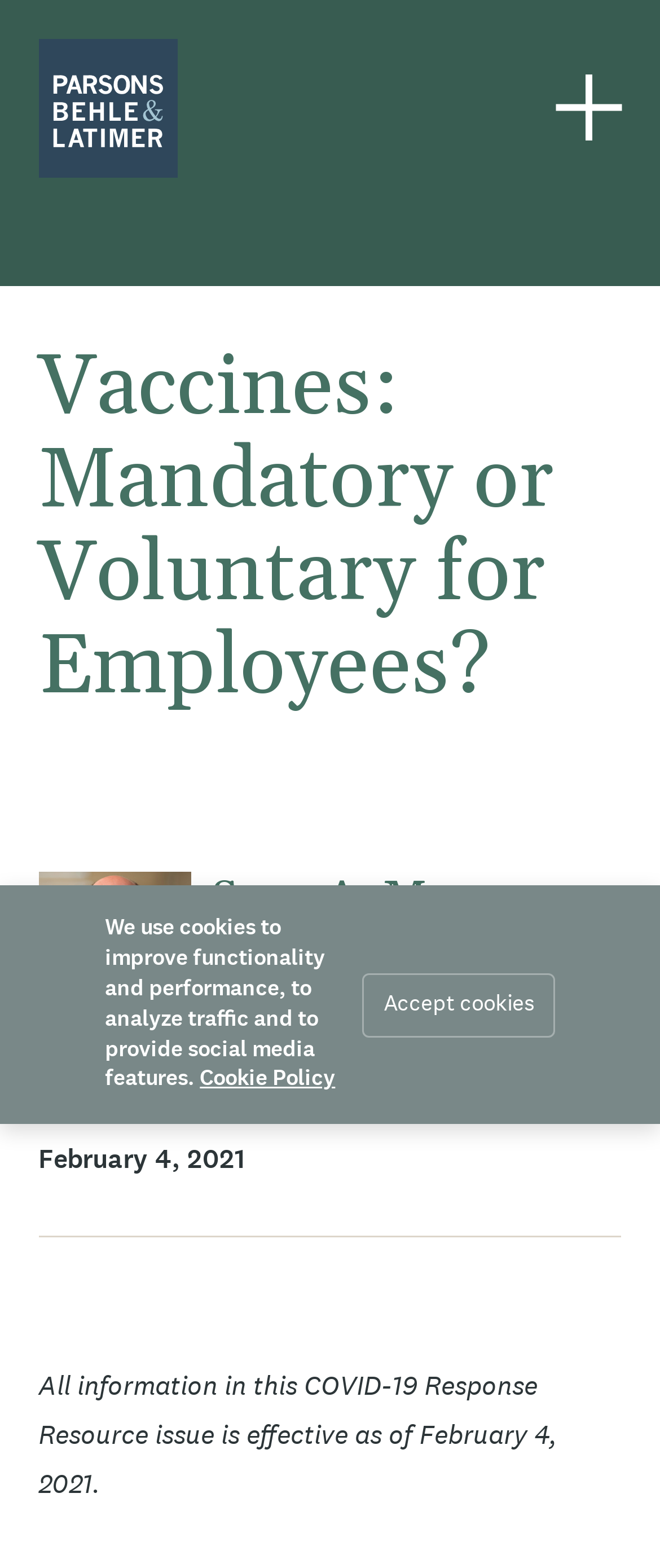Explain the webpage in detail.

The webpage appears to be a law firm's article or blog post discussing vaccines and employment policies. At the top, there is a header section with a logo image of "Parsons Behle & Latimer" on the left, and a button on the right. Below the header, the main title "Vaccines: Mandatory or Voluntary for Employees?" is prominently displayed.

On the left side, there is a button with the contact information of Sean A. Monson, the Employment & Labor Practice Area Co-chairperson, including his email address, phone number, and location. Below this button, there is a date "February 4, 2021" indicating when the article was published or last updated.

The main content of the article starts below the title, but it is not explicitly mentioned in the accessibility tree. However, there is a note stating that all information in this COVID-19 Response Resource issue is effective as of February 4, 2021.

At the bottom of the page, there is a notification about the use of cookies, with a link to the "Cookie Policy" and a button to "Accept cookies".